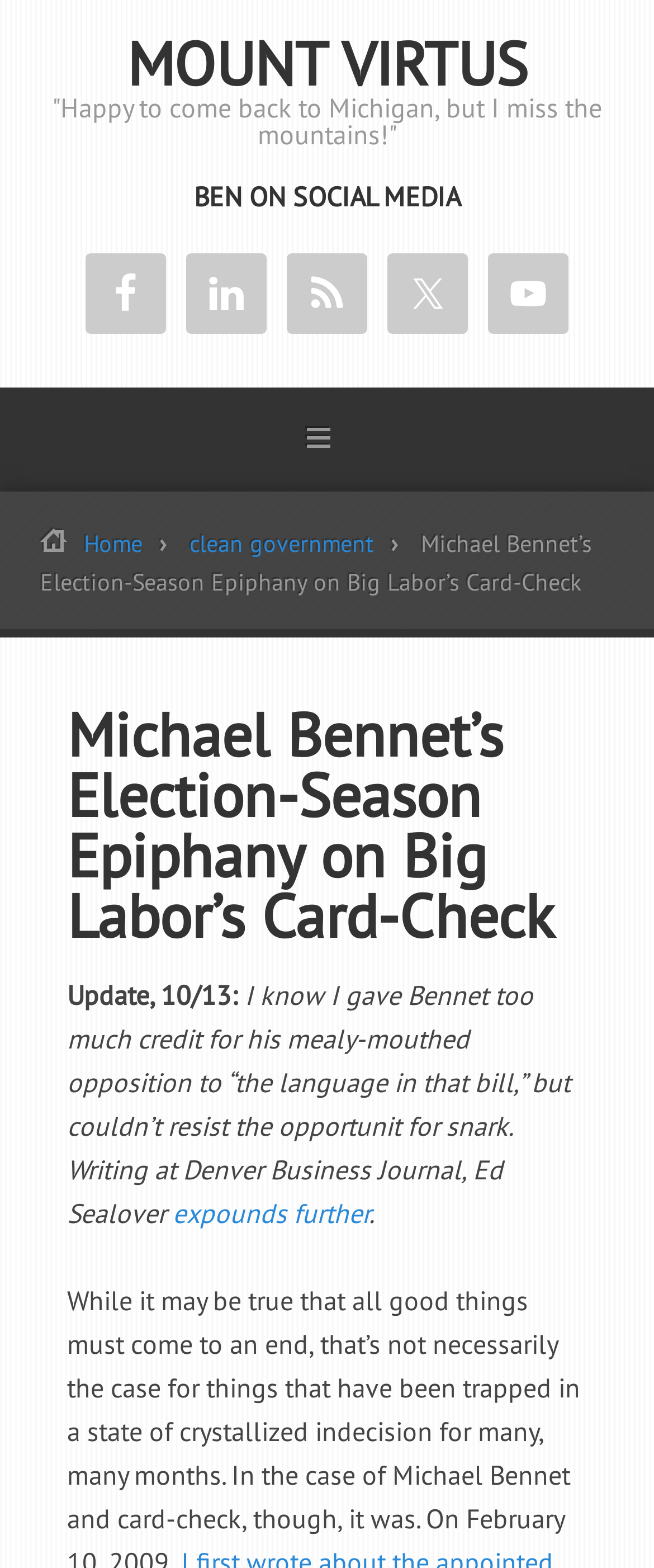How many social media links are available? Refer to the image and provide a one-word or short phrase answer.

5